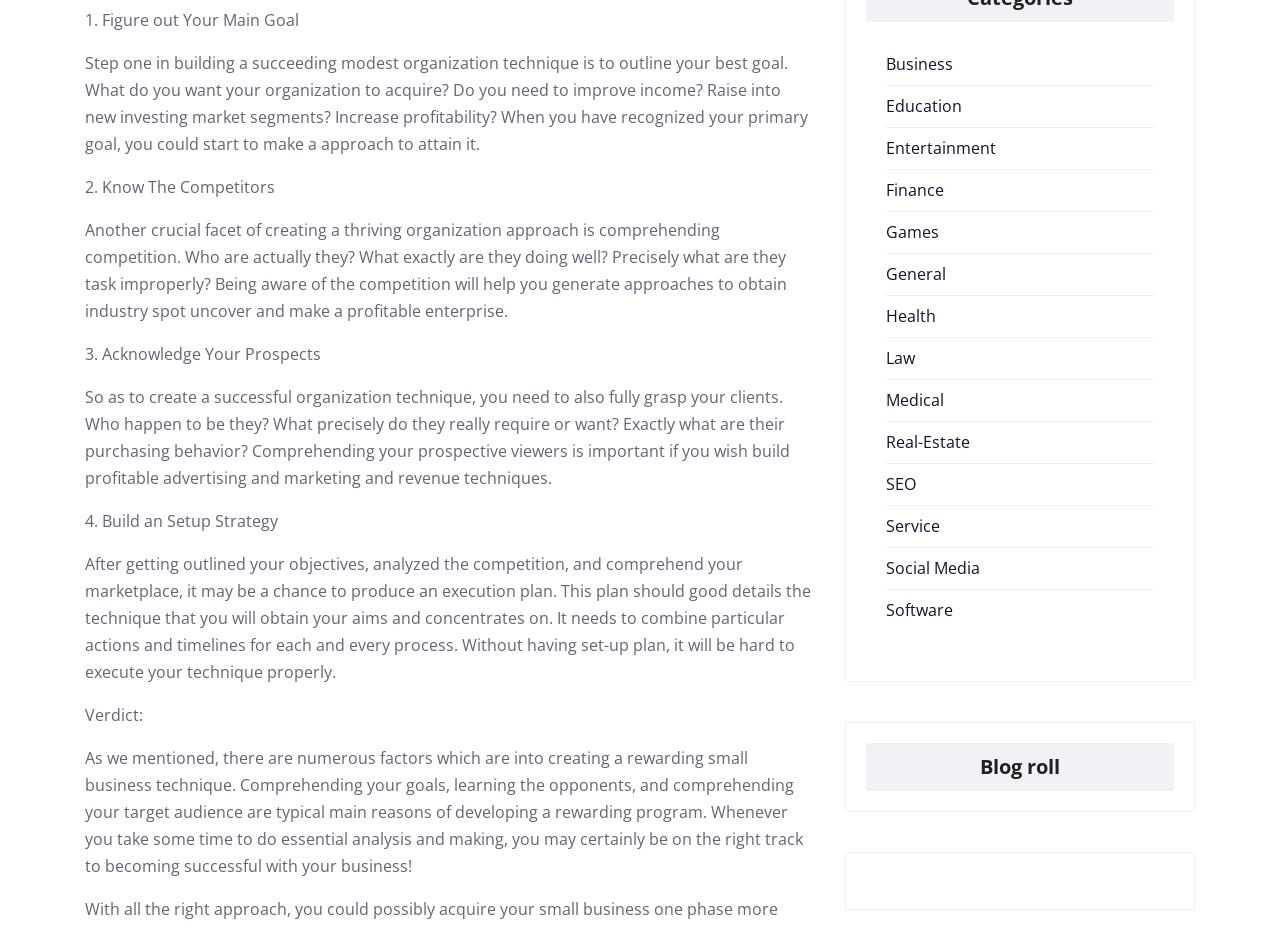Determine the bounding box coordinates of the UI element described below. Use the format (top-left x, top-left y, bottom-right x, bottom-right y) with floating point numbers between 0 and 1: Unblocked Crazy Games

None